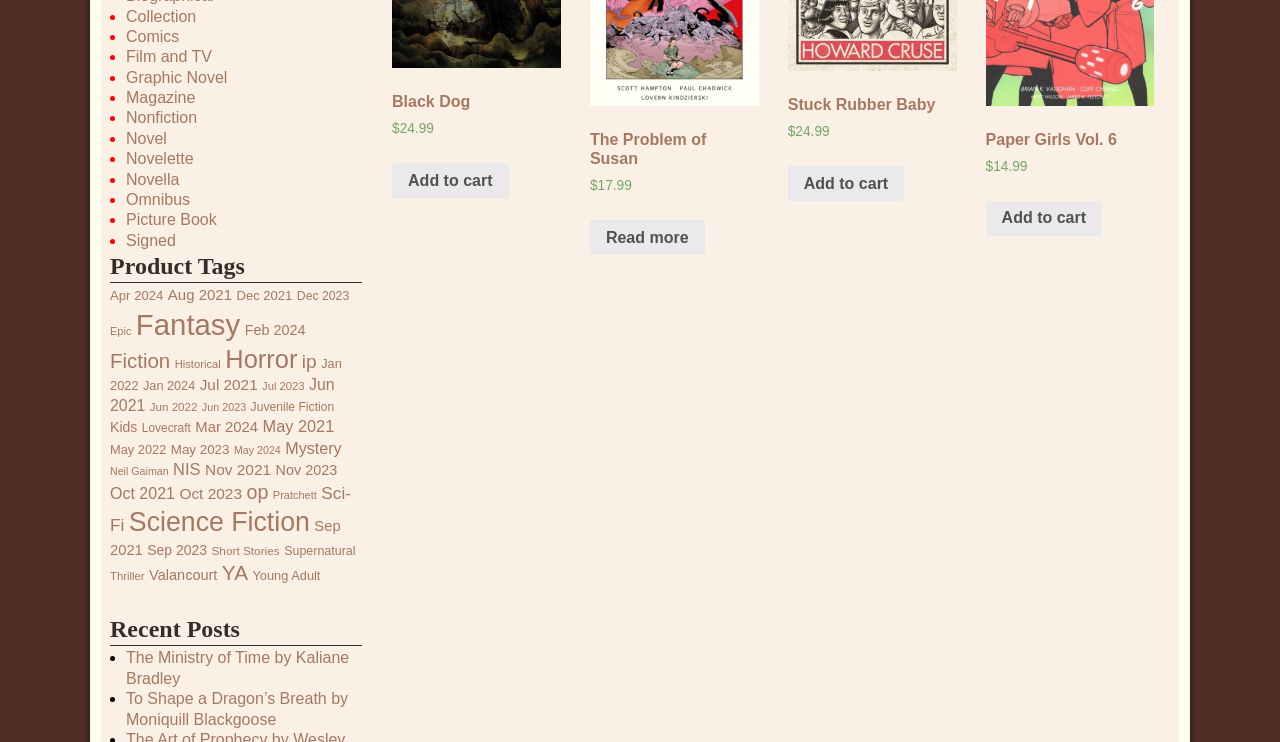What is the name of the third book?
From the details in the image, provide a complete and detailed answer to the question.

The third book listed on the webpage is 'Stuck Rubber Baby', which can be found by looking at the heading element with the text 'Stuck Rubber Baby'.